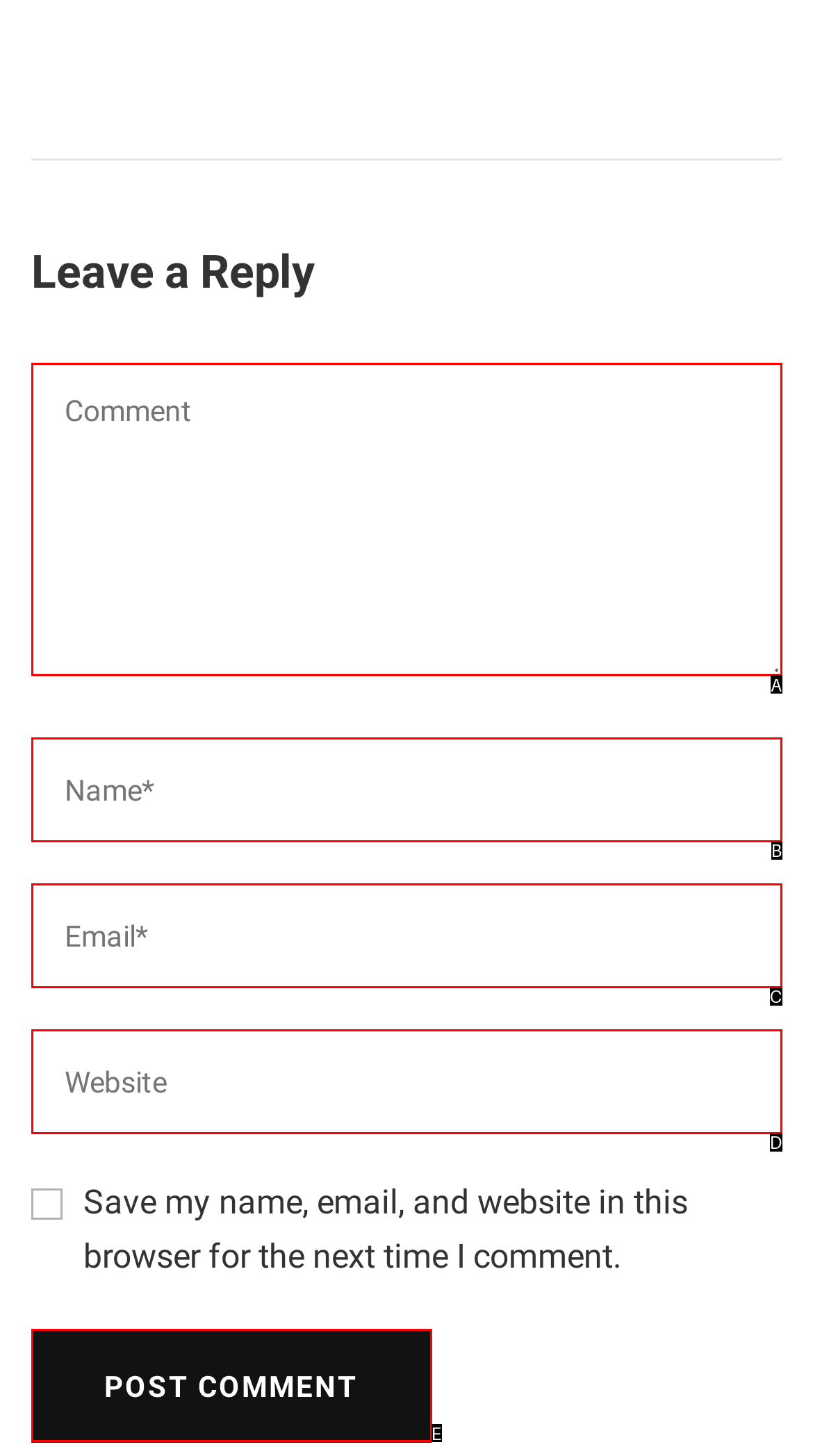From the given choices, determine which HTML element aligns with the description: name="submit" value="Post Comment" Respond with the letter of the appropriate option.

E